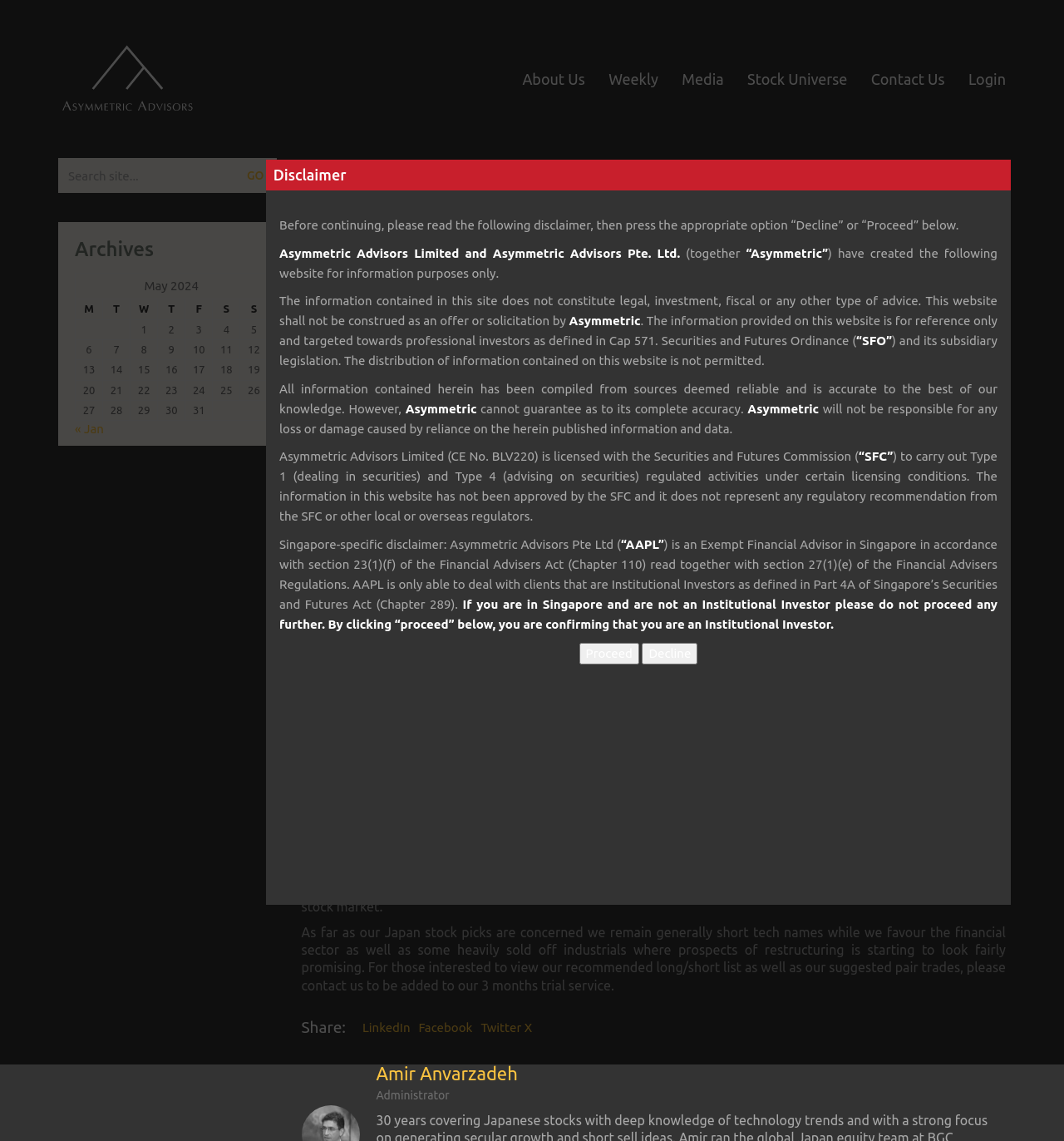Based on the element description Amir Anvarzadeh Administrator, identify the bounding box of the UI element in the given webpage screenshot. The coordinates should be in the format (top-left x, top-left y, bottom-right x, bottom-right y) and must be between 0 and 1.

[0.354, 0.93, 0.945, 0.967]